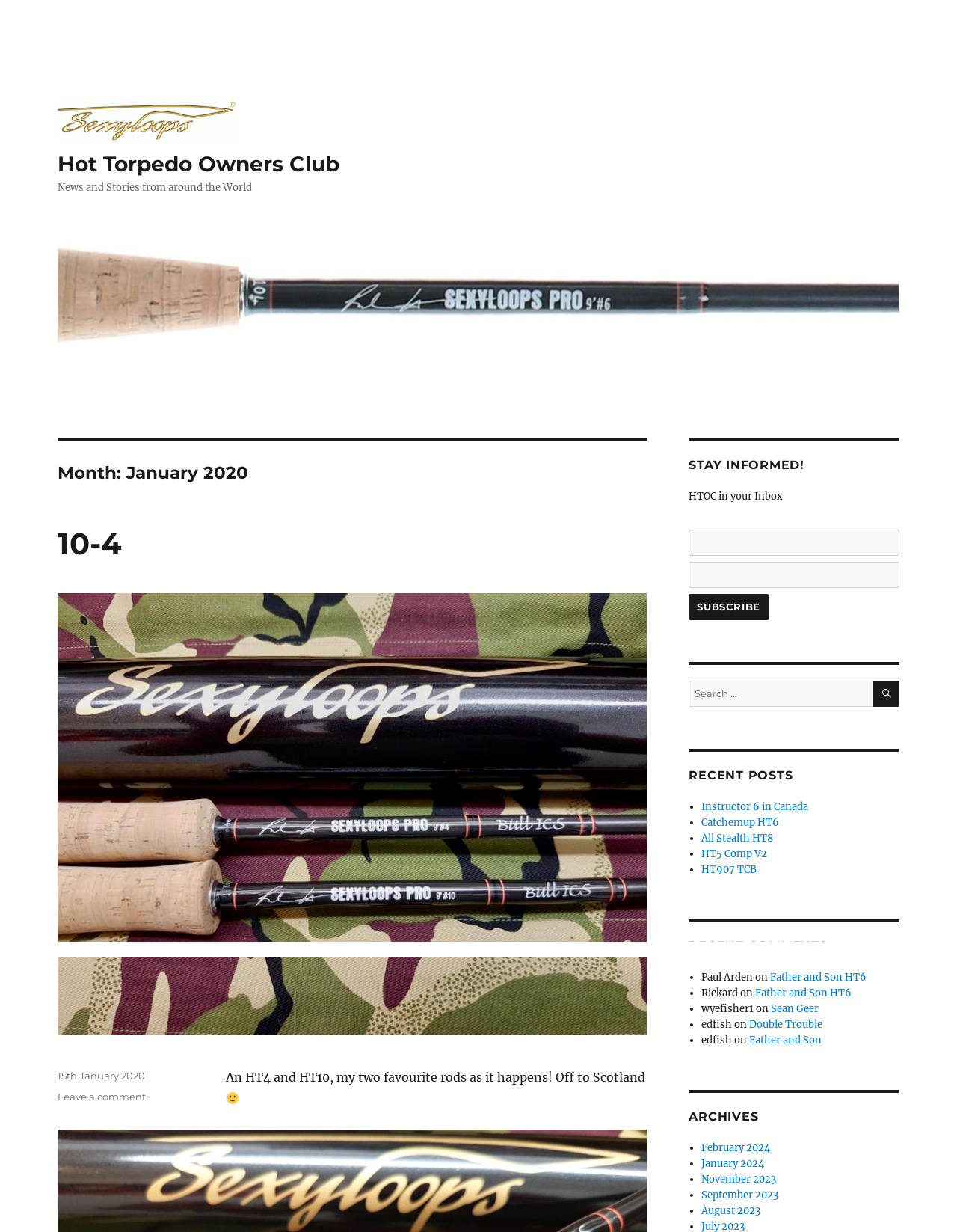Generate the text of the webpage's primary heading.

Month: January 2020